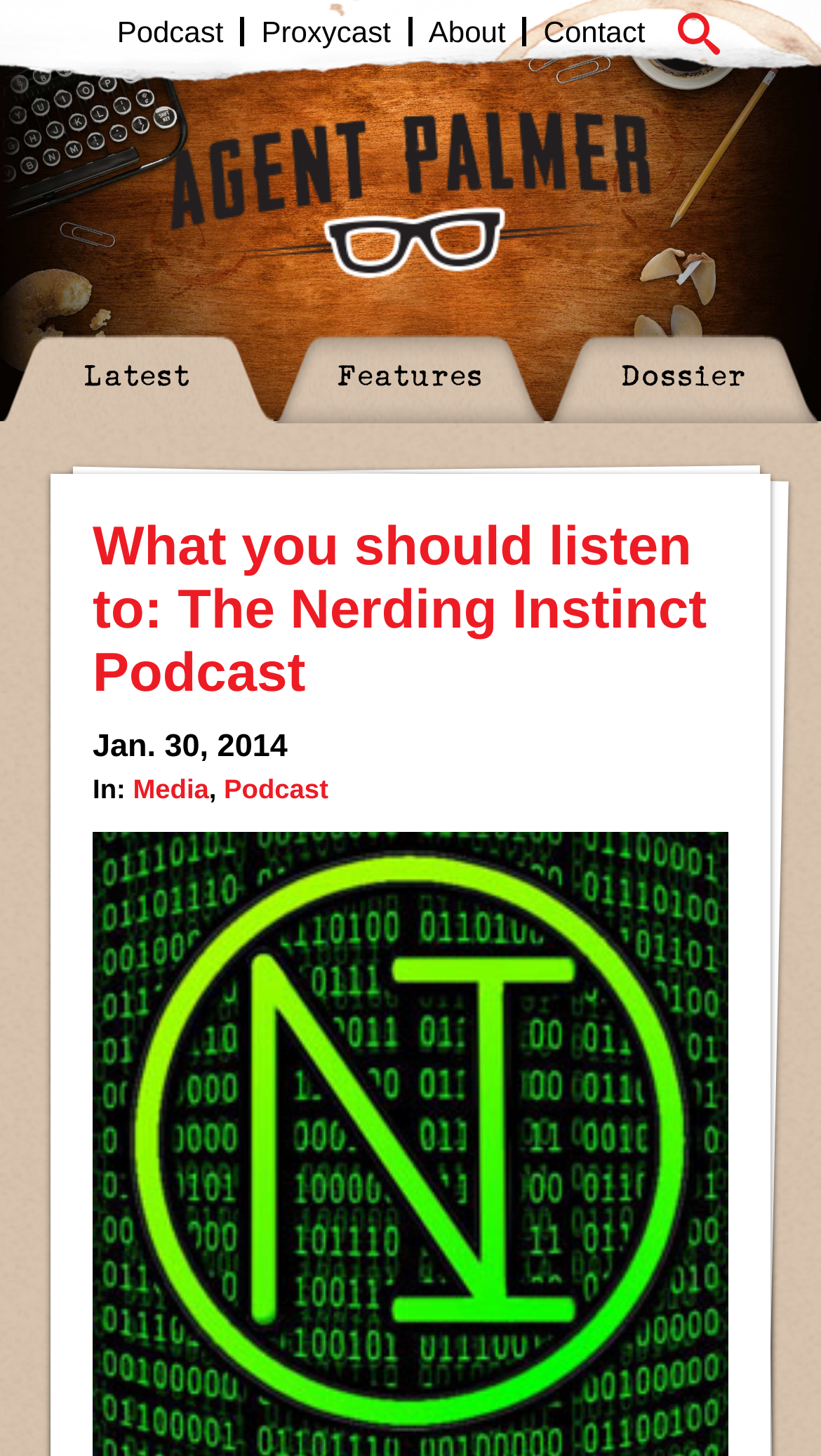Please locate the bounding box coordinates of the element's region that needs to be clicked to follow the instruction: "Check the Media link". The bounding box coordinates should be provided as four float numbers between 0 and 1, i.e., [left, top, right, bottom].

[0.162, 0.53, 0.255, 0.552]